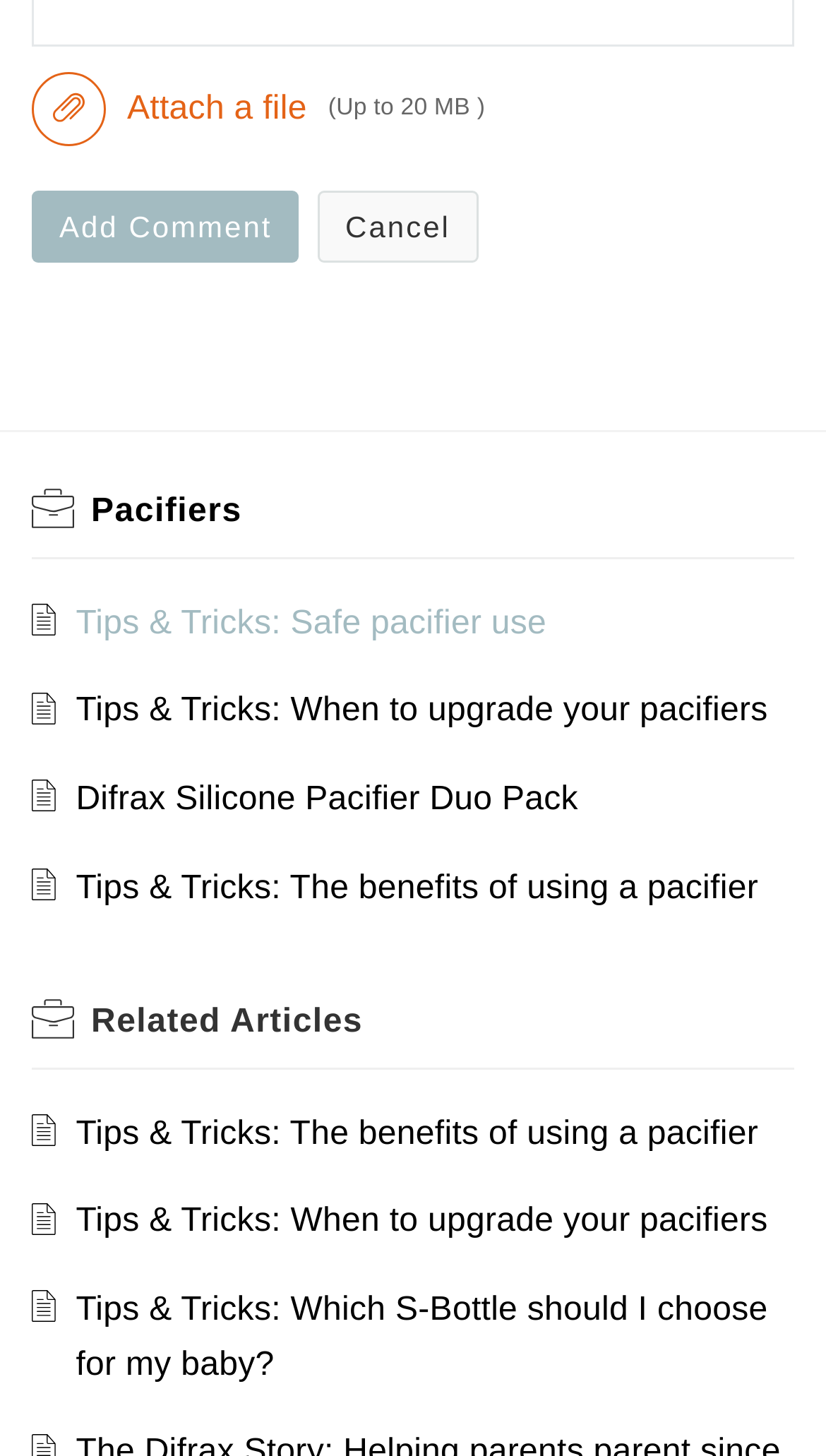Determine the bounding box for the UI element as described: "Pacifiers". The coordinates should be represented as four float numbers between 0 and 1, formatted as [left, top, right, bottom].

[0.11, 0.339, 0.293, 0.364]